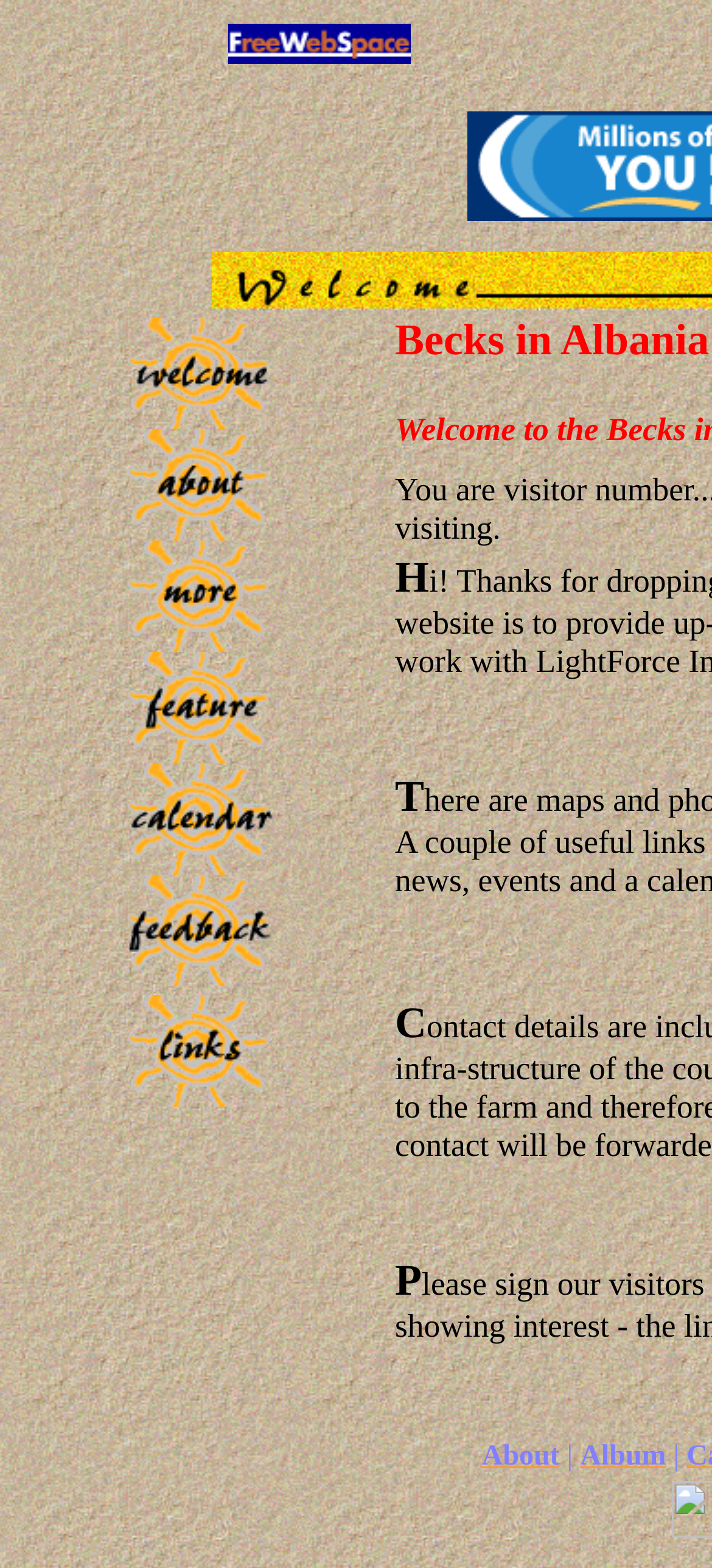What is the last item in the personal section?
Please answer the question with a single word or phrase, referencing the image.

Solutionspersonal